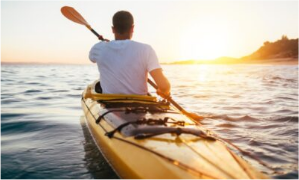What is the person doing?
Answer the question with as much detail as possible.

The caption states that the person is 'engaged in paddling their bright yellow kayak', which indicates that they are actively propelling the kayak through the water using a paddle.